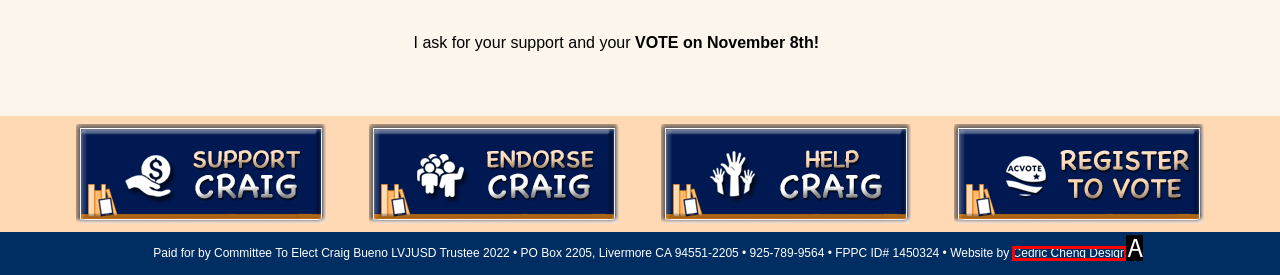Given the description: Cedric Cheng Design, determine the corresponding lettered UI element.
Answer with the letter of the selected option.

A